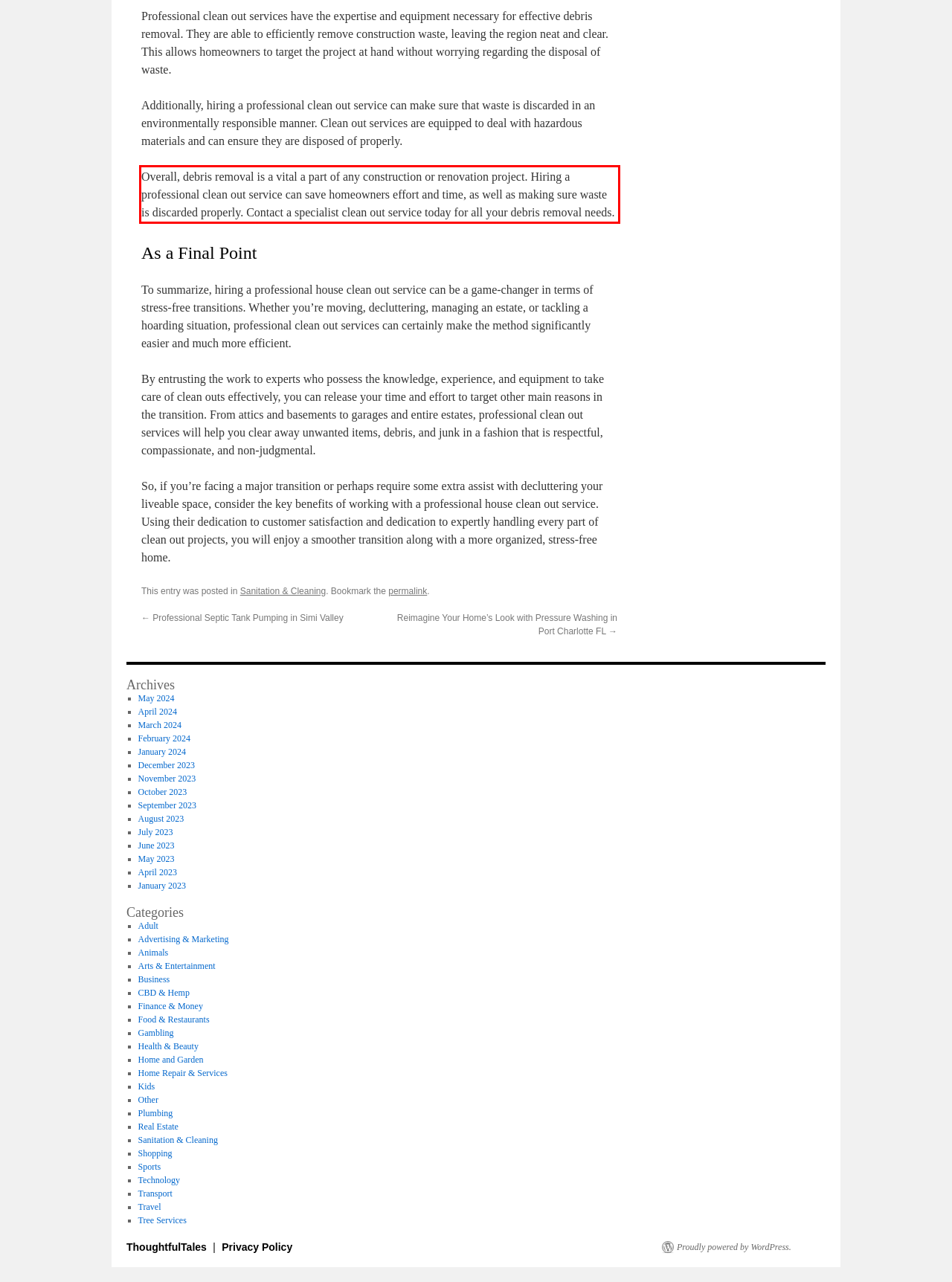Look at the provided screenshot of the webpage and perform OCR on the text within the red bounding box.

Overall, debris removal is a vital a part of any construction or renovation project. Hiring a professional clean out service can save homeowners effort and time, as well as making sure waste is discarded properly. Contact a specialist clean out service today for all your debris removal needs.